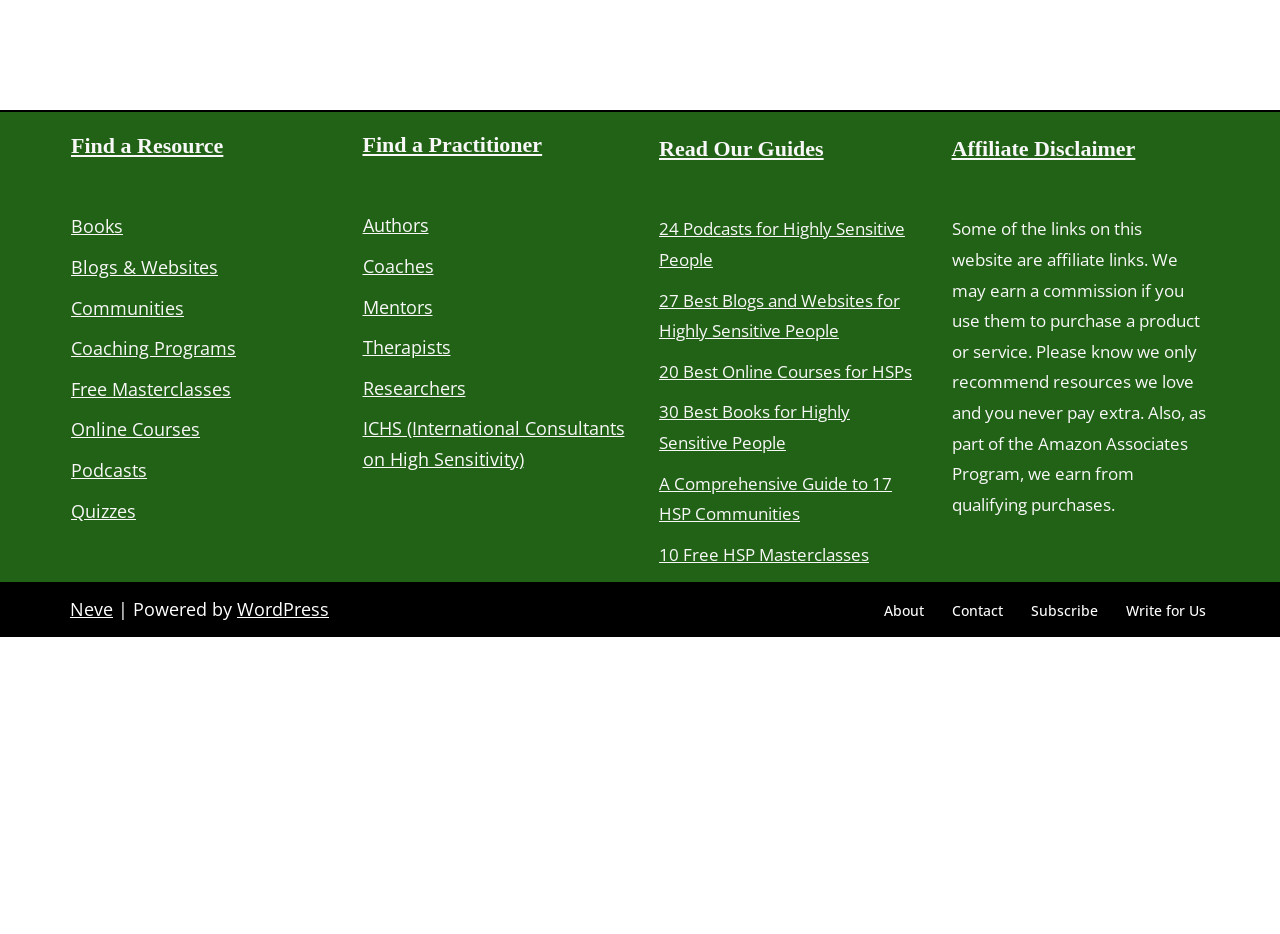Ascertain the bounding box coordinates for the UI element detailed here: "10 Free HSP Masterclasses". The coordinates should be provided as [left, top, right, bottom] with each value being a float between 0 and 1.

[0.515, 0.581, 0.679, 0.606]